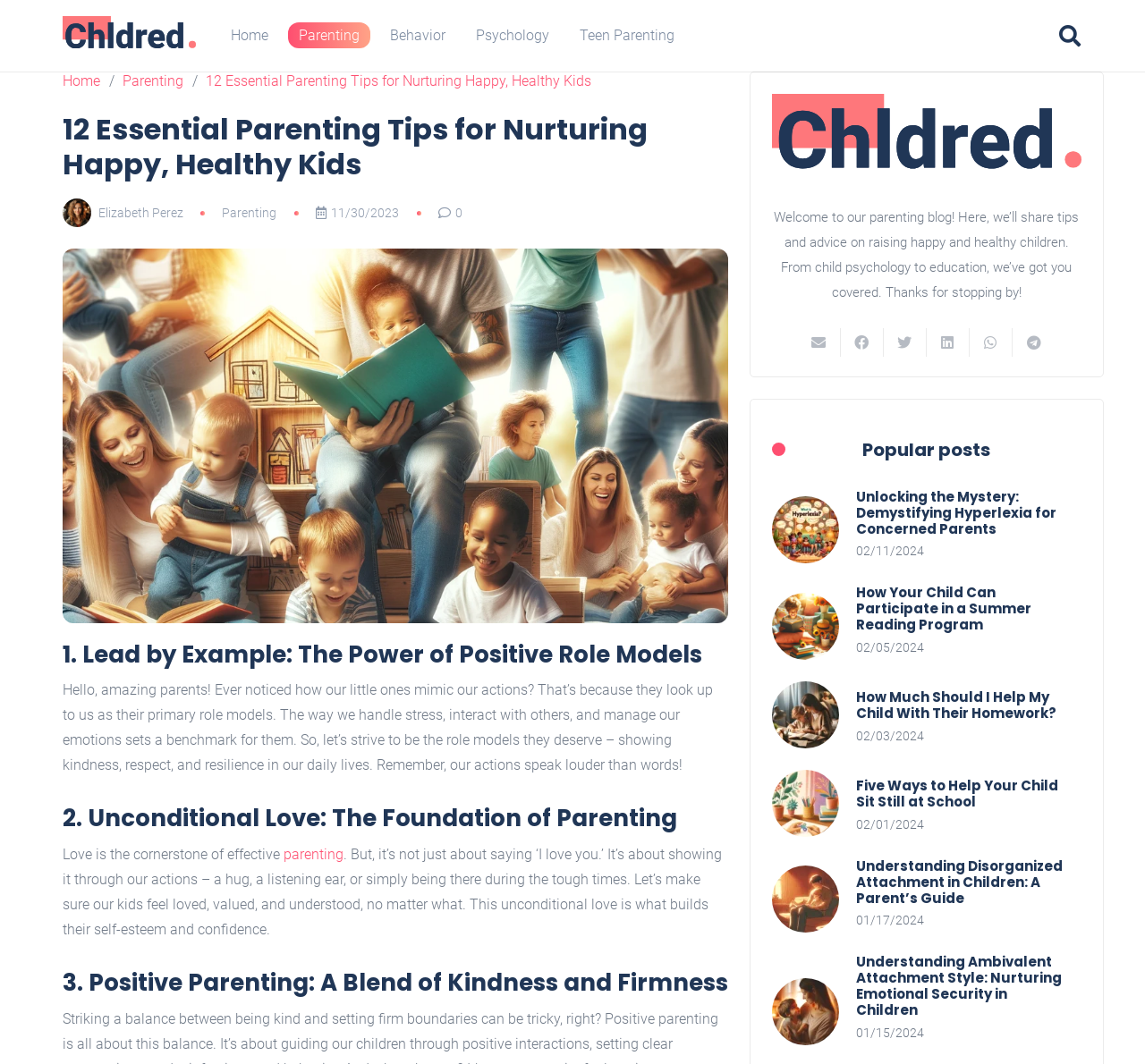How many popular posts are listed on the webpage?
Look at the image and construct a detailed response to the question.

This answer can be obtained by counting the number of articles listed under the 'Popular posts' section. There are five articles listed, each with a title, image, and timestamp.